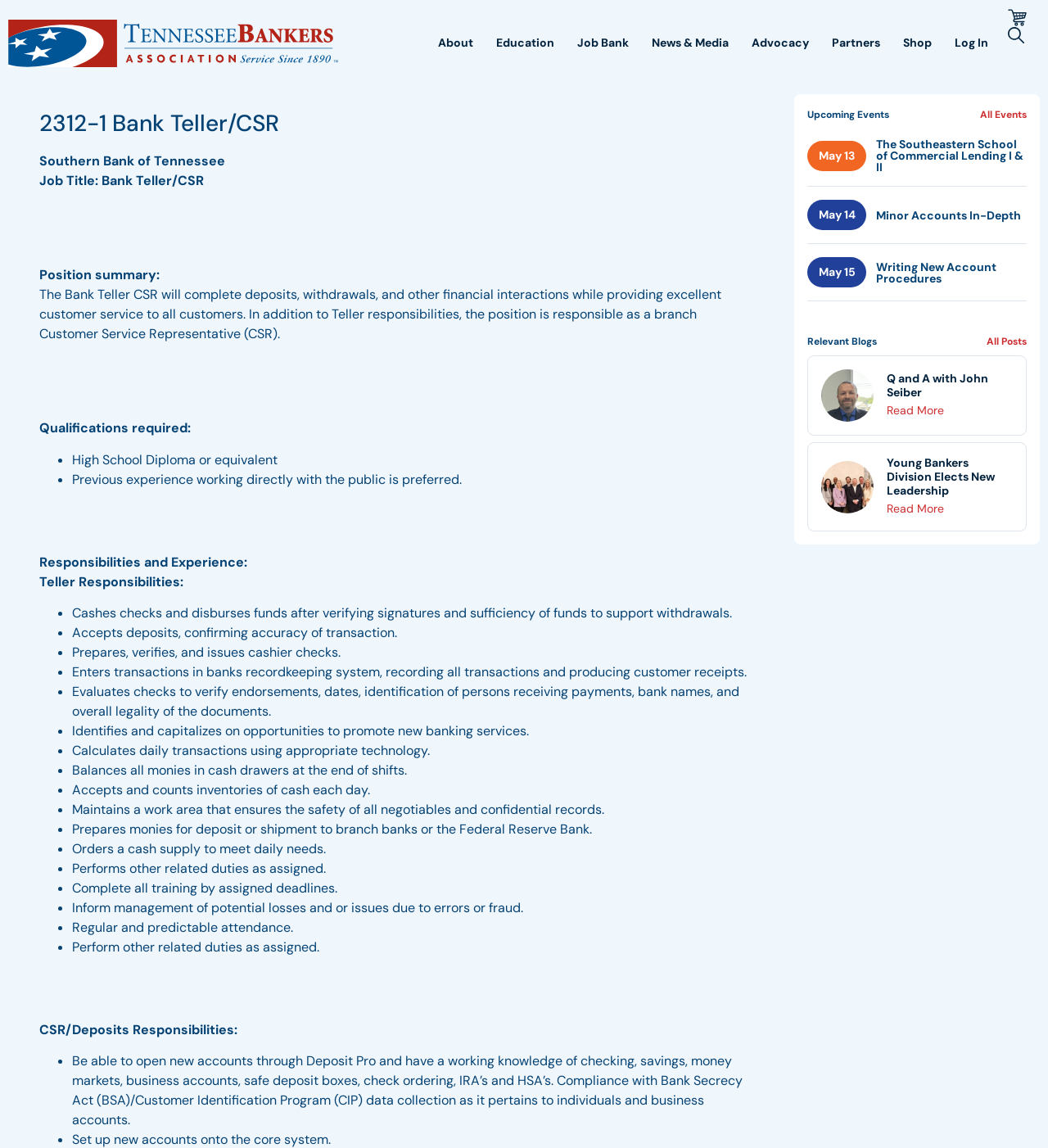Determine the bounding box for the UI element that matches this description: "Advertising & Sponsorships".

[0.325, 0.161, 0.472, 0.185]